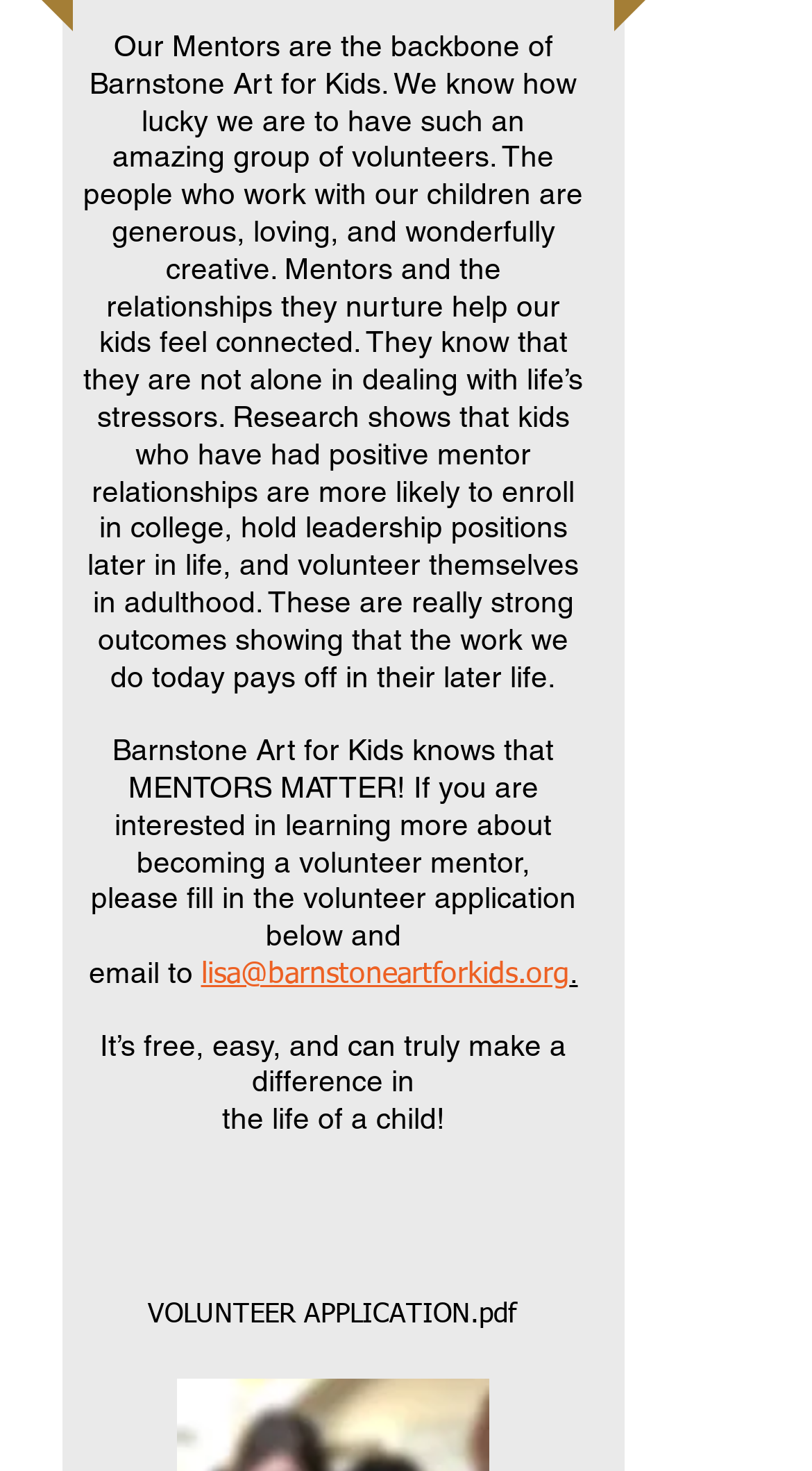Extract the bounding box coordinates for the described element: "VOLUNTEER APPLICATION.pdf". The coordinates should be represented as four float numbers between 0 and 1: [left, top, right, bottom].

[0.103, 0.801, 0.715, 0.914]